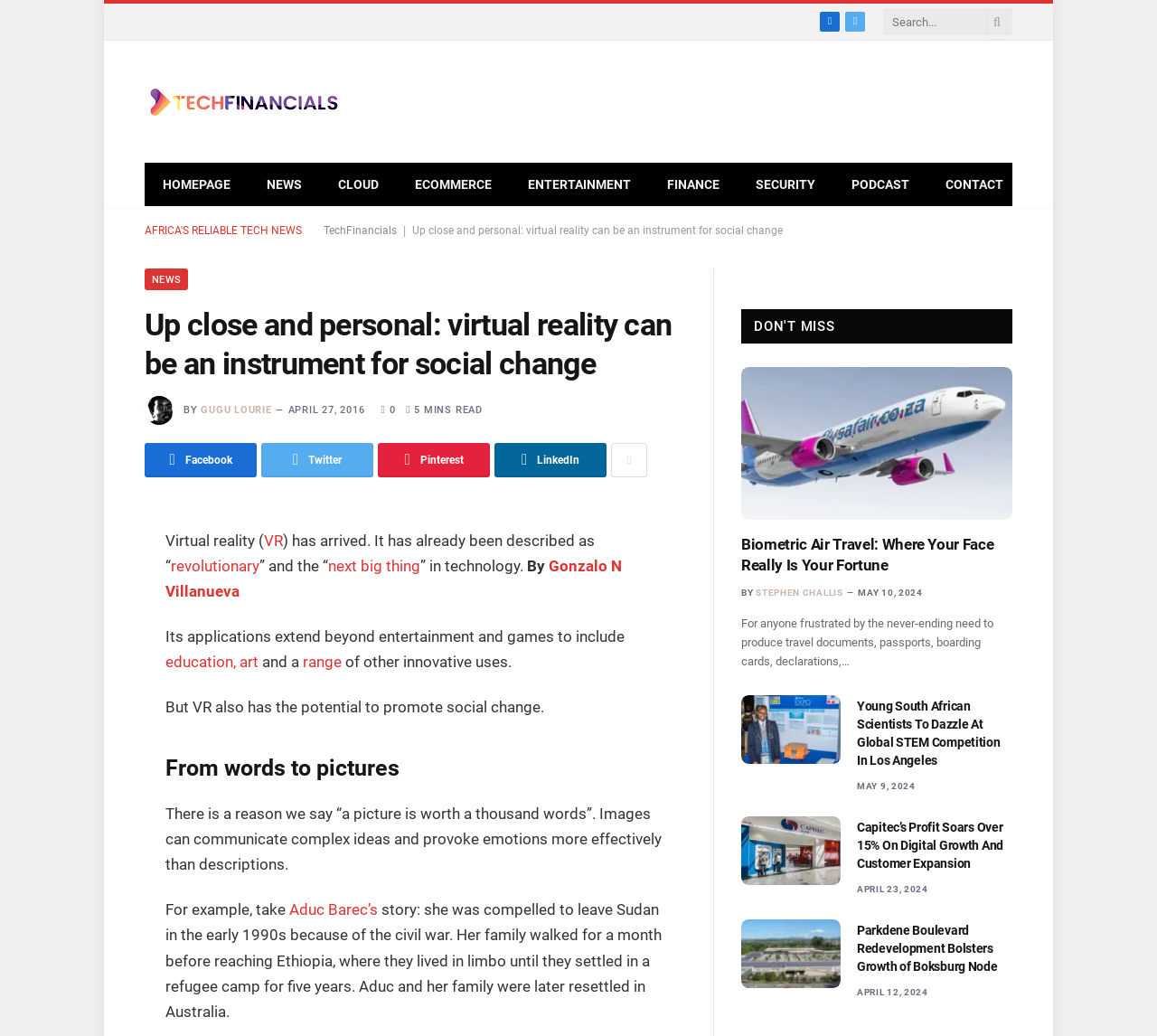Who is the author of the article 'Biometric Air Travel: Where Your Face Really Is Your Fortune'?
Using the image, elaborate on the answer with as much detail as possible.

I looked at the article 'Biometric Air Travel: Where Your Face Really Is Your Fortune' and found that the author of the article is STEPHEN CHALLIS, which is mentioned below the article title.